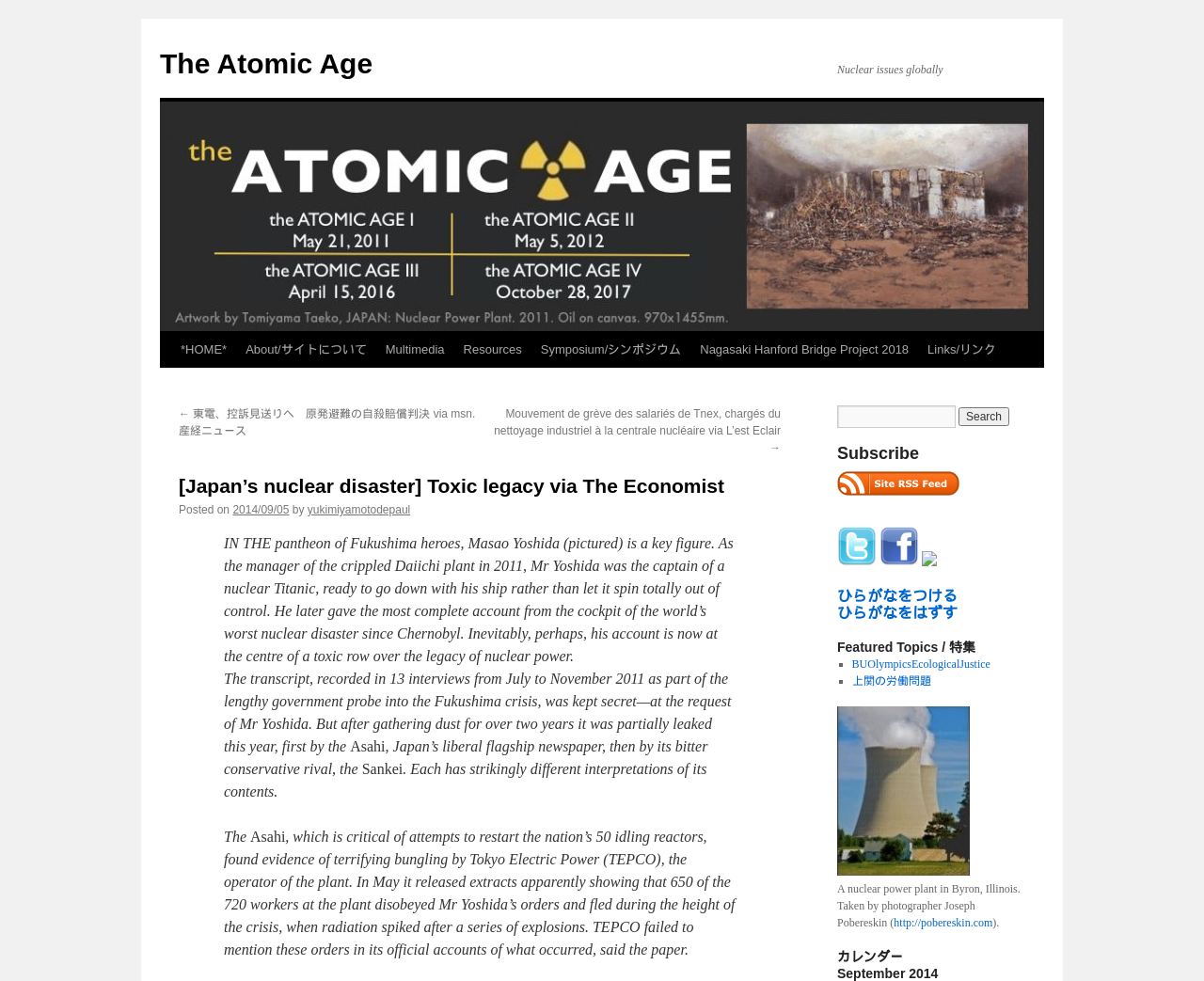Please determine the bounding box coordinates of the element's region to click in order to carry out the following instruction: "Click on the link to About/サイトについて". The coordinates should be four float numbers between 0 and 1, i.e., [left, top, right, bottom].

[0.196, 0.338, 0.312, 0.375]